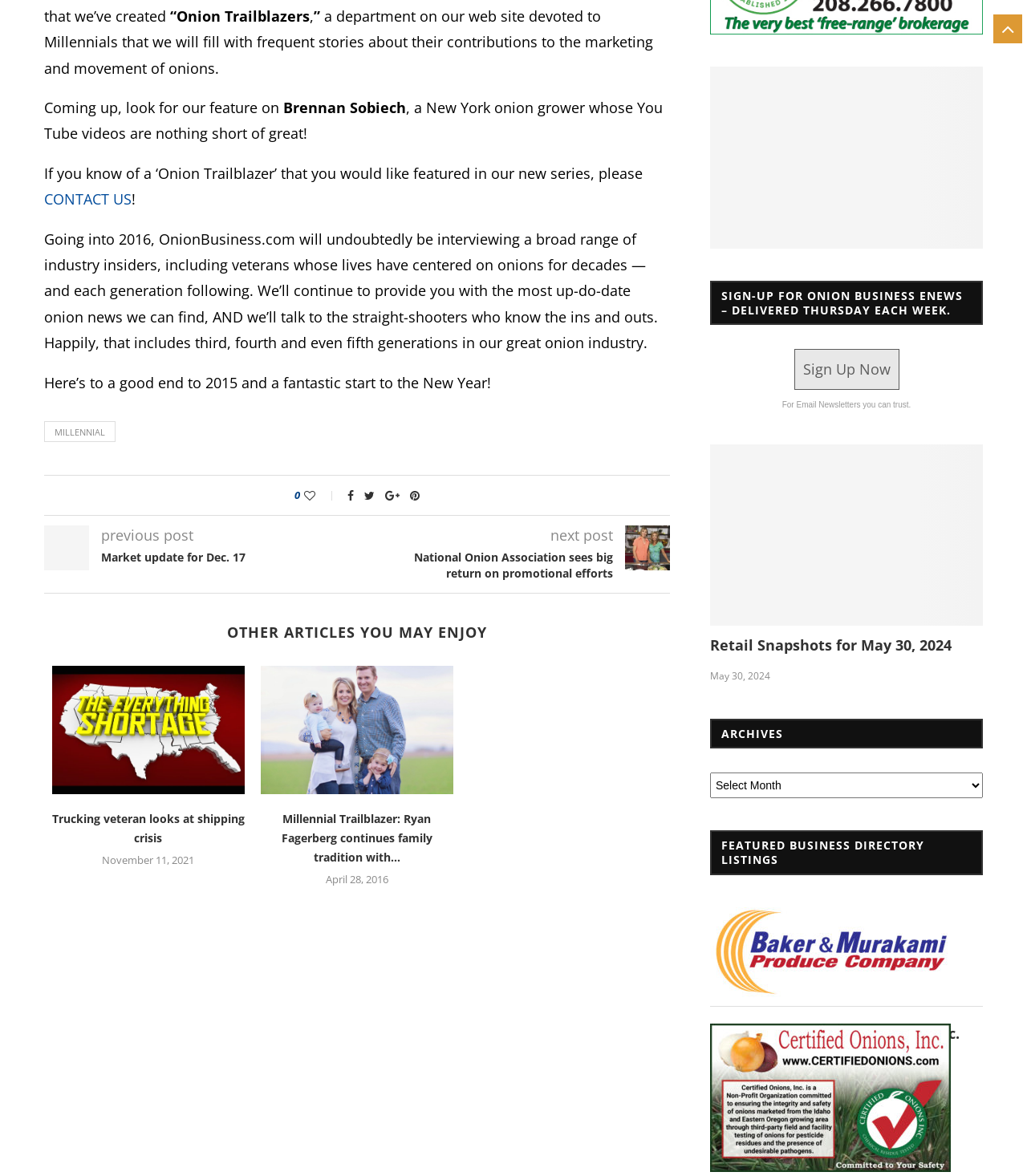Carefully examine the image and provide an in-depth answer to the question: Who is the New York onion grower featured on the webpage?

The webpage mentions a New York onion grower named Brennan Sobiech, whose YouTube videos are described as 'nothing short of great!' This information is found in the StaticText element with ID 525.